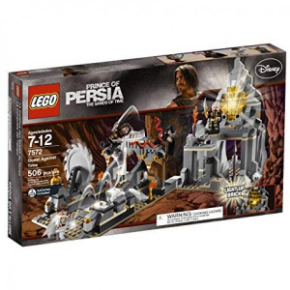Please answer the following question as detailed as possible based on the image: 
How many pieces are in this LEGO set?

The number of pieces in this LEGO set can be found in the description, which mentions that the set features 'a total of 506 pieces'.